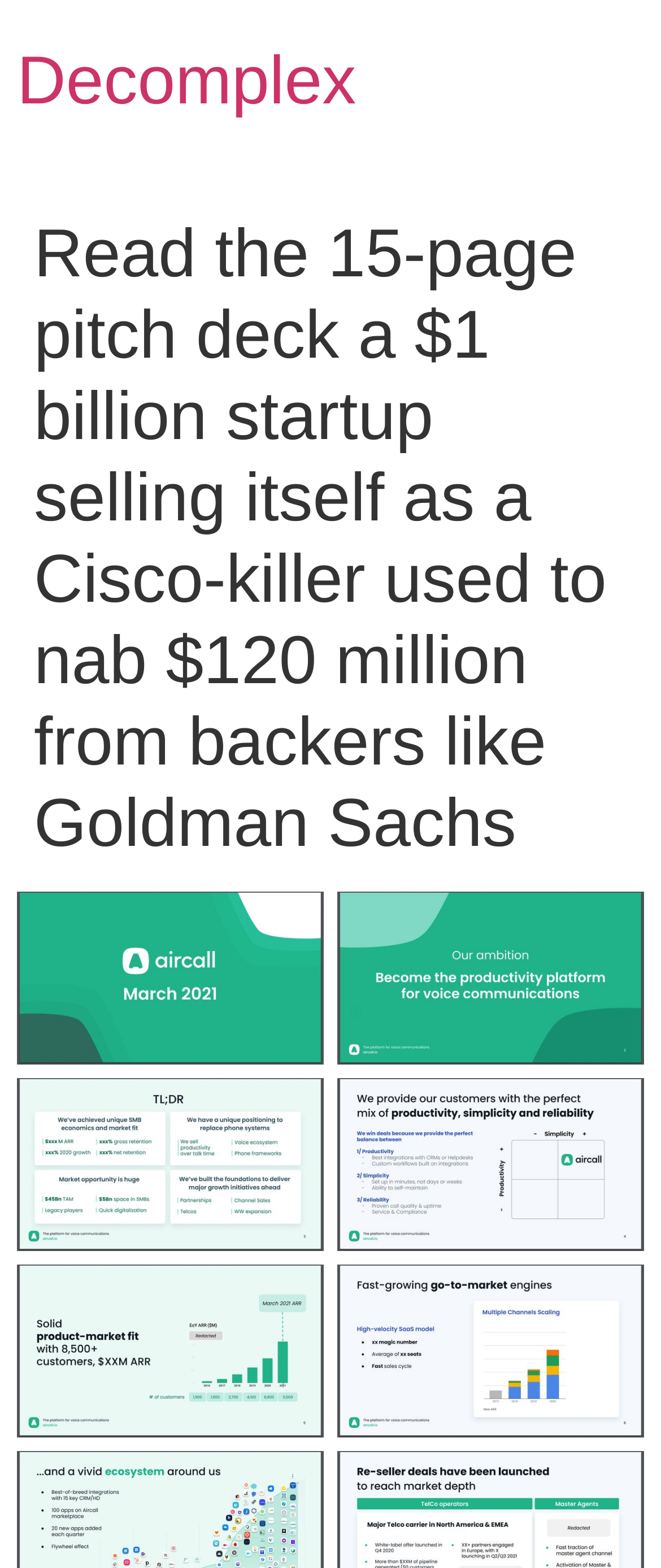Please determine the bounding box coordinates for the element with the description: "Decomplex".

[0.026, 0.028, 0.539, 0.076]